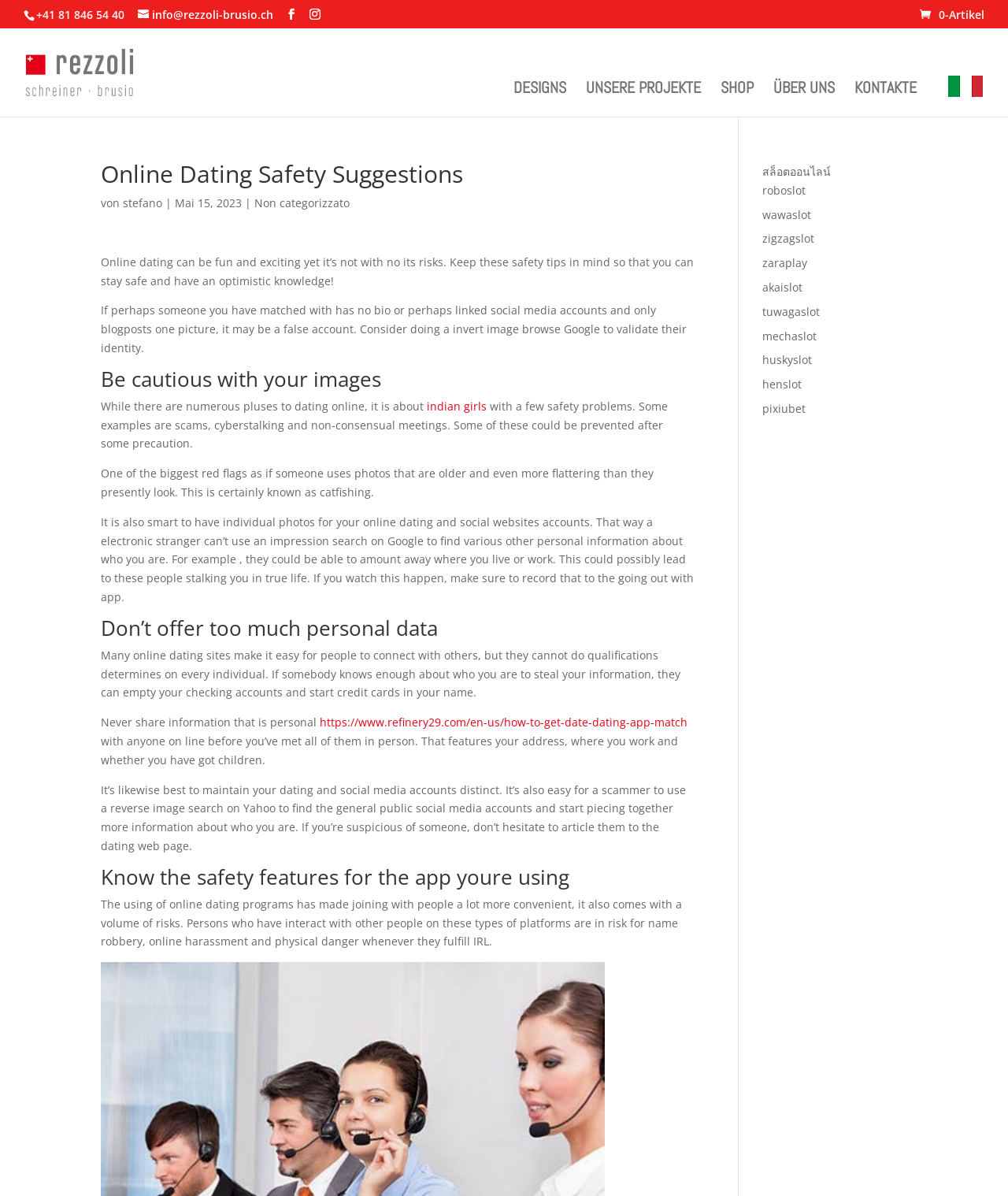Kindly determine the bounding box coordinates for the area that needs to be clicked to execute this instruction: "Visit the 'ÜBER UNS' page".

[0.767, 0.069, 0.828, 0.097]